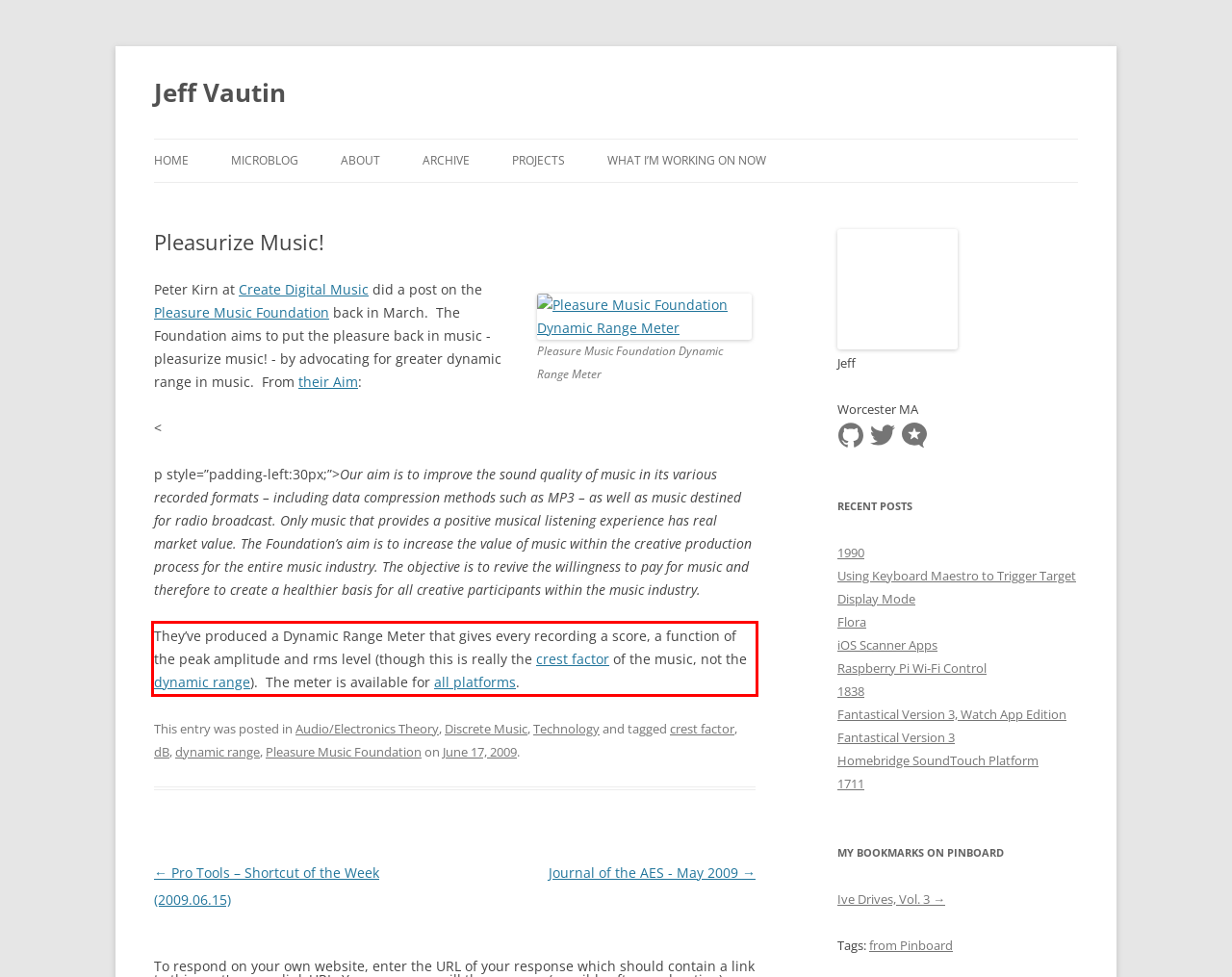You have a screenshot of a webpage where a UI element is enclosed in a red rectangle. Perform OCR to capture the text inside this red rectangle.

They’ve produced a Dynamic Range Meter that gives every recording a score, a function of the peak amplitude and rms level (though this is really the crest factor of the music, not the dynamic range). The meter is available for all platforms.